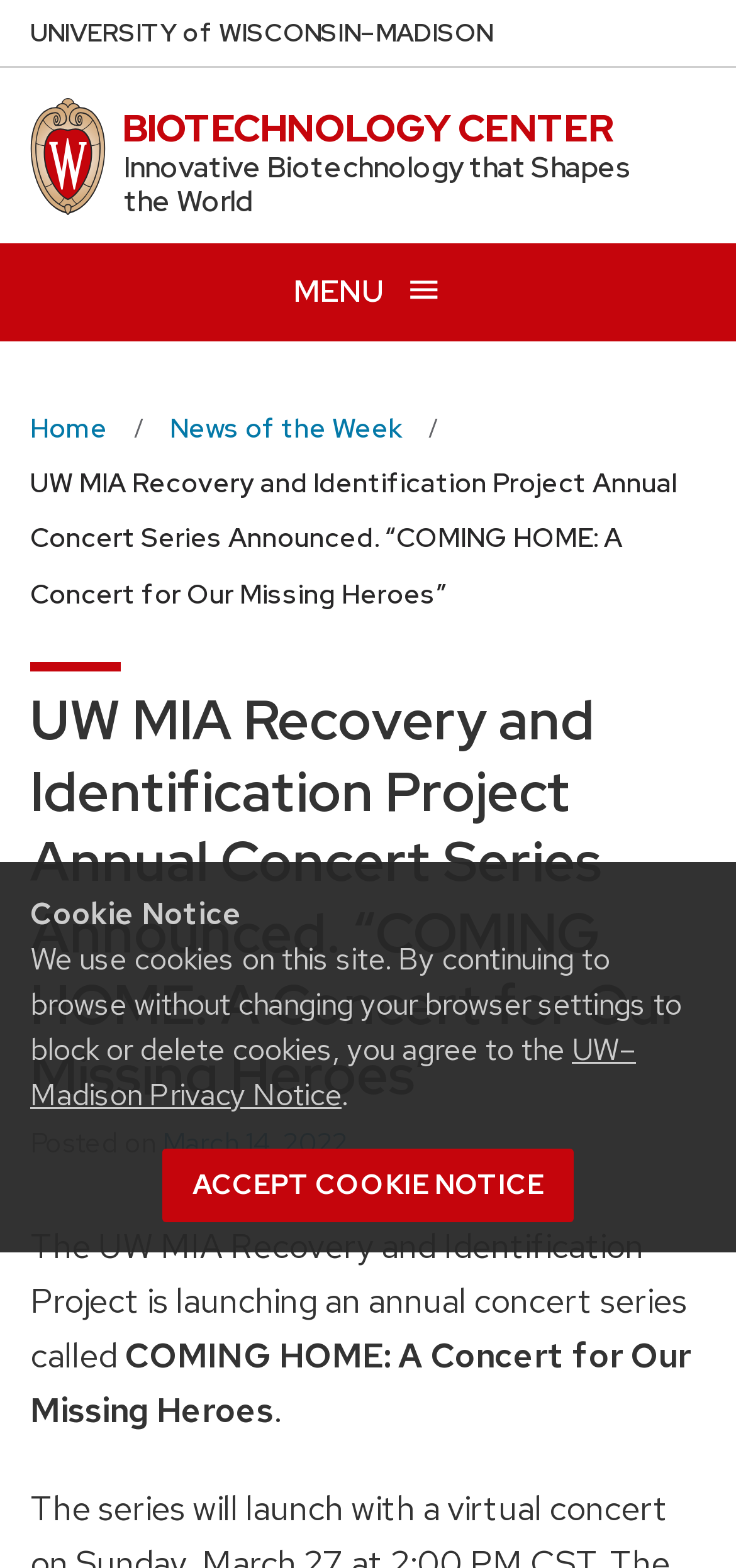Find the bounding box coordinates of the element I should click to carry out the following instruction: "Go to the BIOTECHNOLOGY CENTER page".

[0.166, 0.066, 0.833, 0.098]